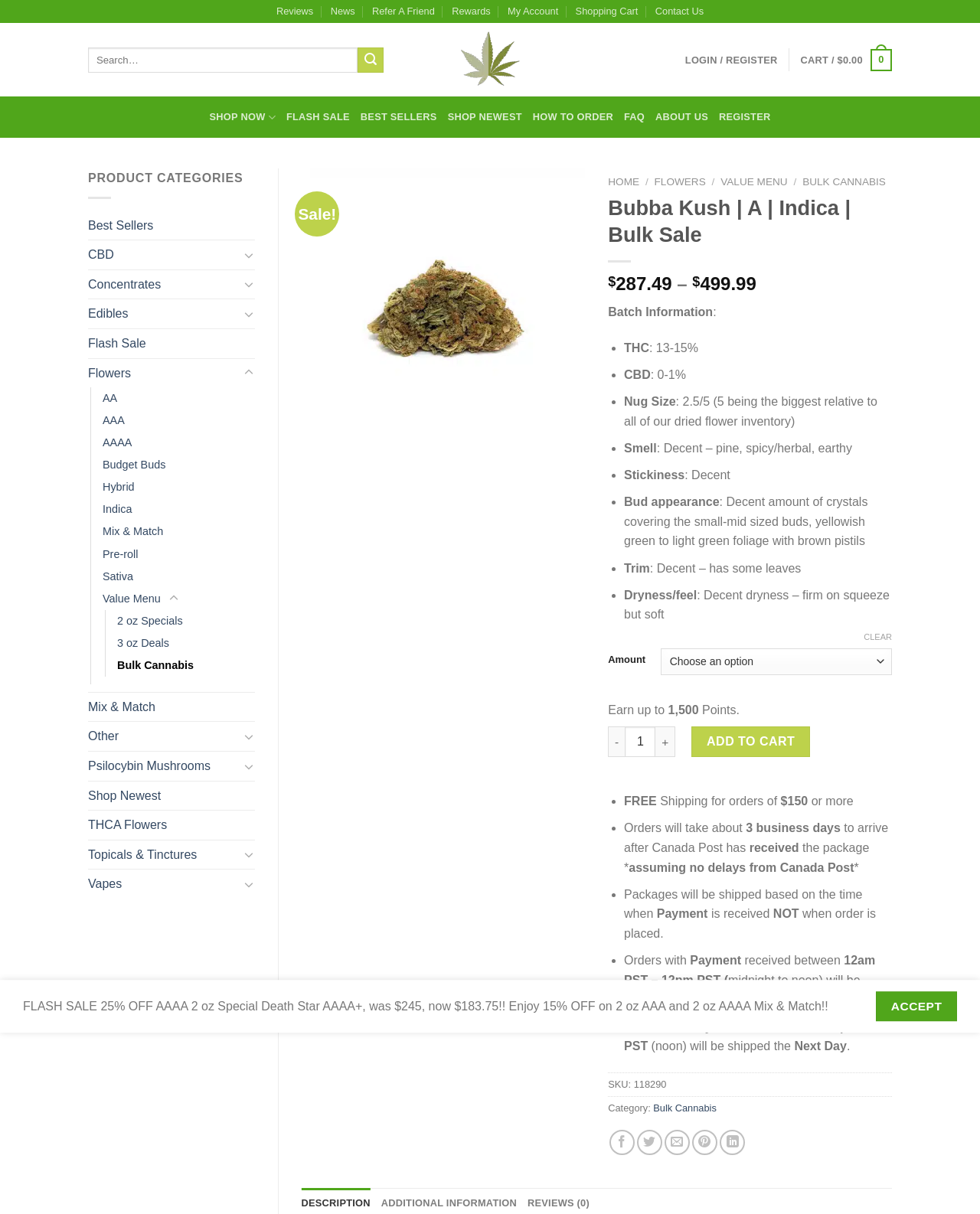Find the bounding box coordinates of the area that needs to be clicked in order to achieve the following instruction: "Click on the 'WORLD' link". The coordinates should be specified as four float numbers between 0 and 1, i.e., [left, top, right, bottom].

None